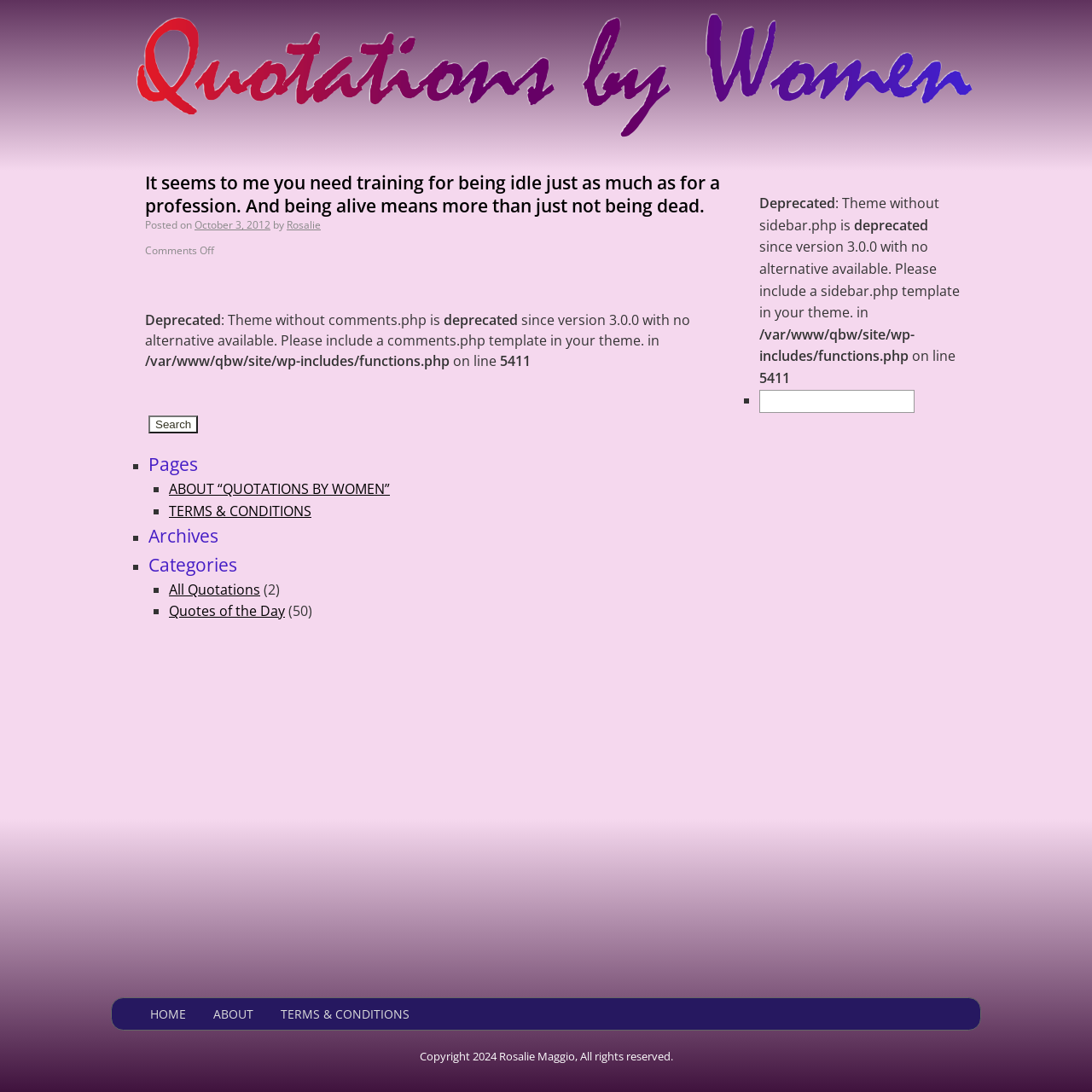What is the copyright information displayed at the bottom of the webpage?
Based on the visual information, provide a detailed and comprehensive answer.

I found the copyright information by looking at the content info area at the bottom of the webpage, where a static text element displays the copyright information.